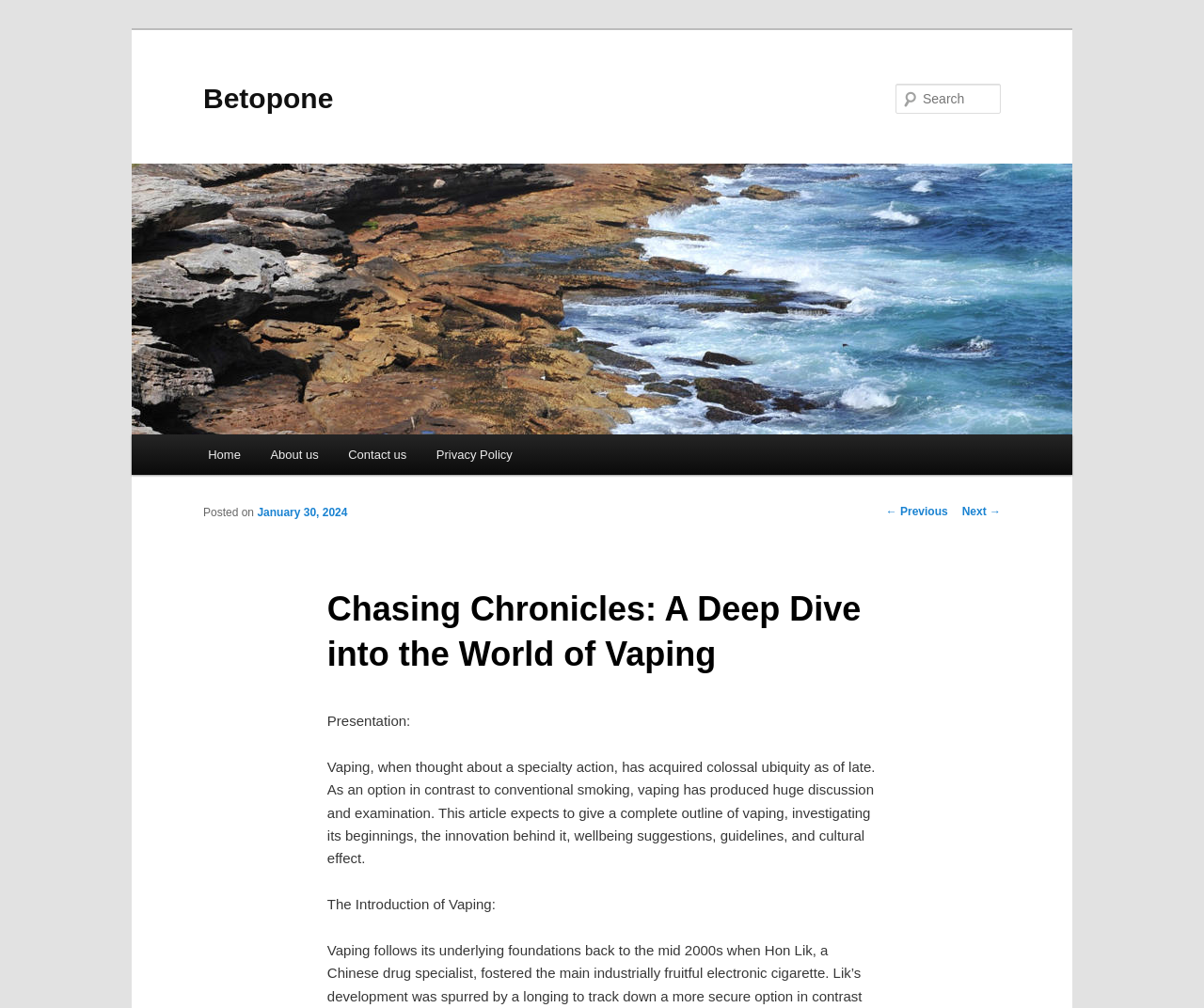Extract the bounding box coordinates for the UI element described by the text: "Next →". The coordinates should be in the form of [left, top, right, bottom] with values between 0 and 1.

[0.799, 0.501, 0.831, 0.514]